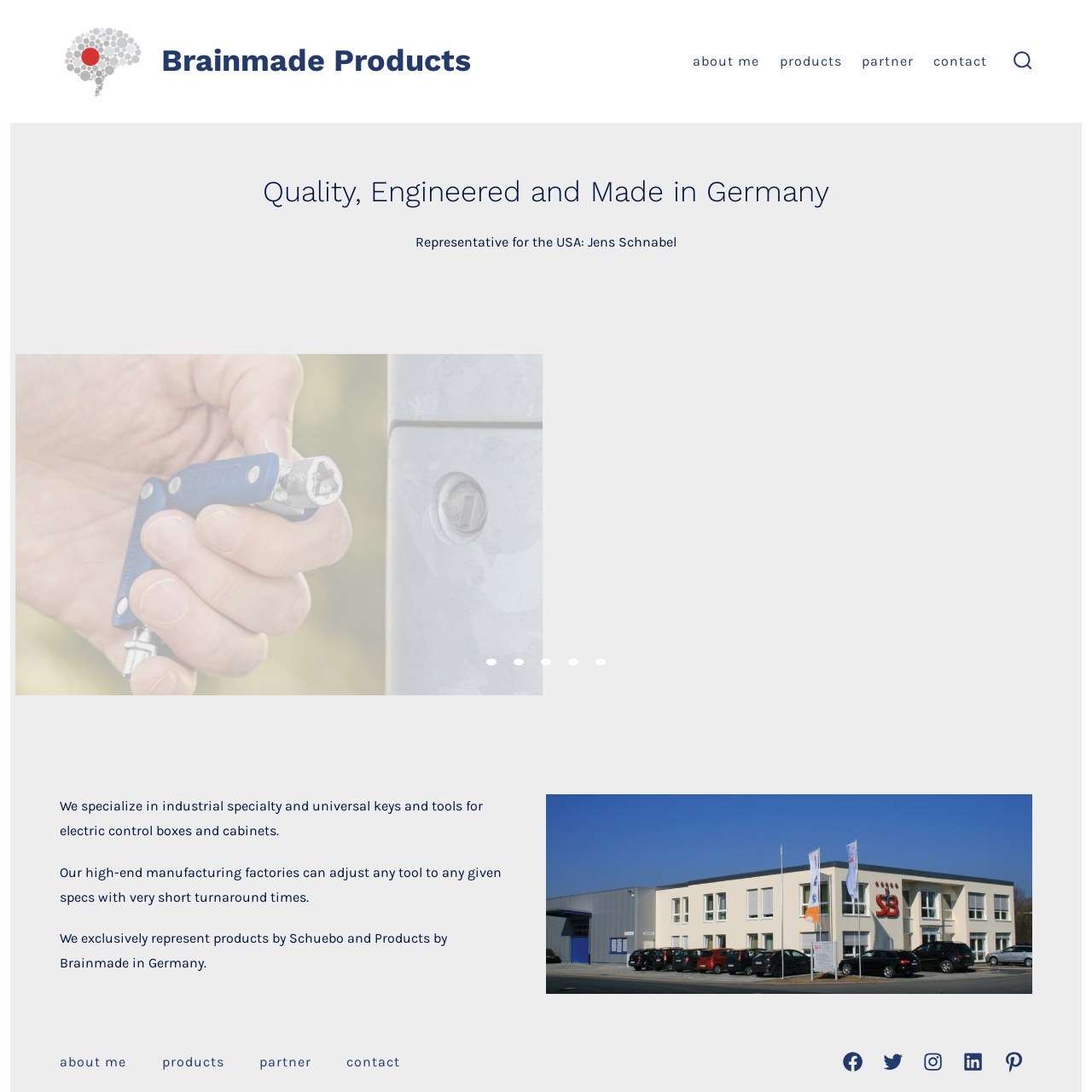Where is the company's manufacturing based?
Observe the image within the red bounding box and respond to the question with a detailed answer, relying on the image for information.

The caption states that the company's tagline emphasizes its commitment to precision engineering and manufacturing in Germany, which suggests that the company's manufacturing operations are based in Germany.